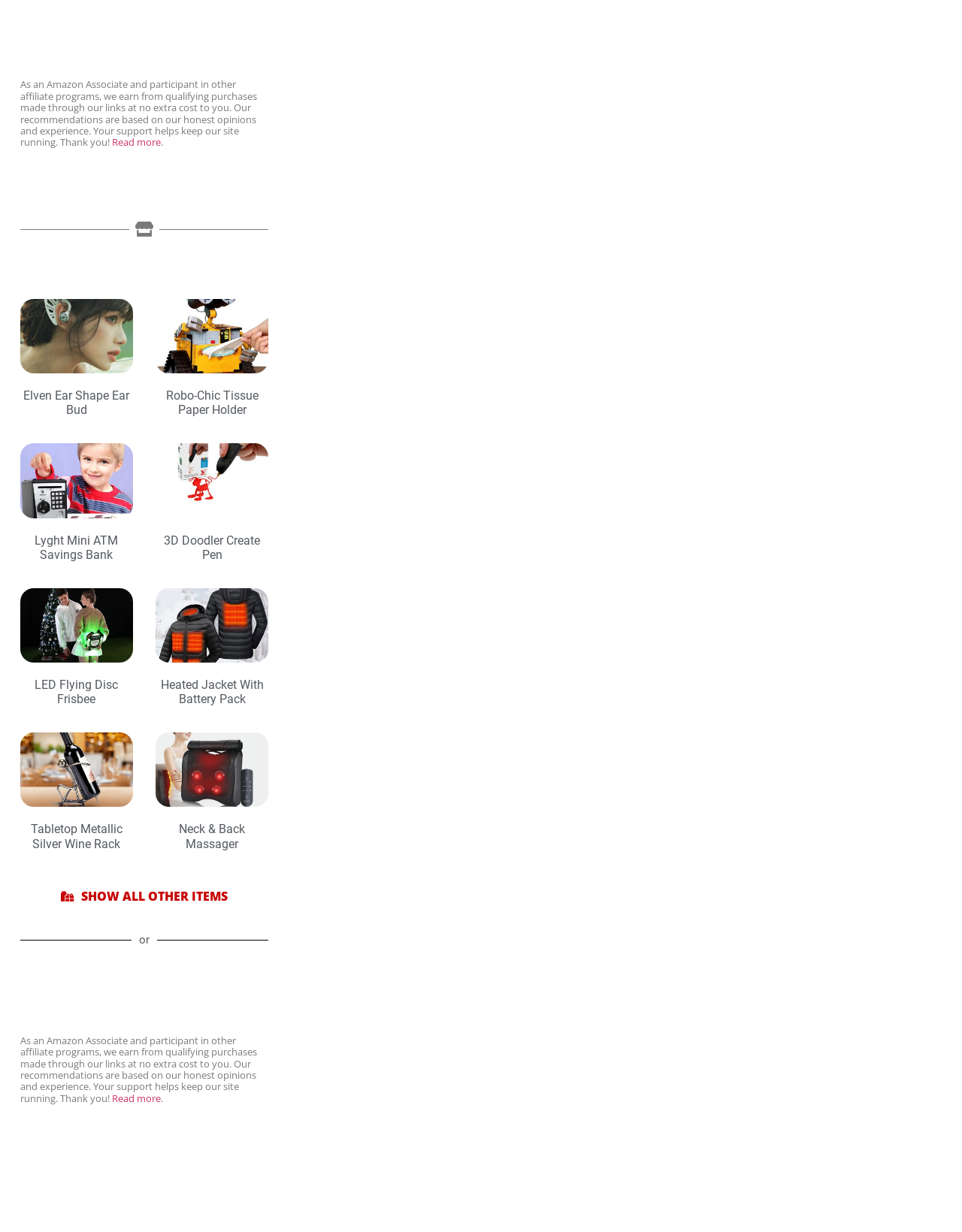Can you show the bounding box coordinates of the region to click on to complete the task described in the instruction: "Check out SHOW ALL OTHER ITEMS"?

[0.021, 0.718, 0.279, 0.737]